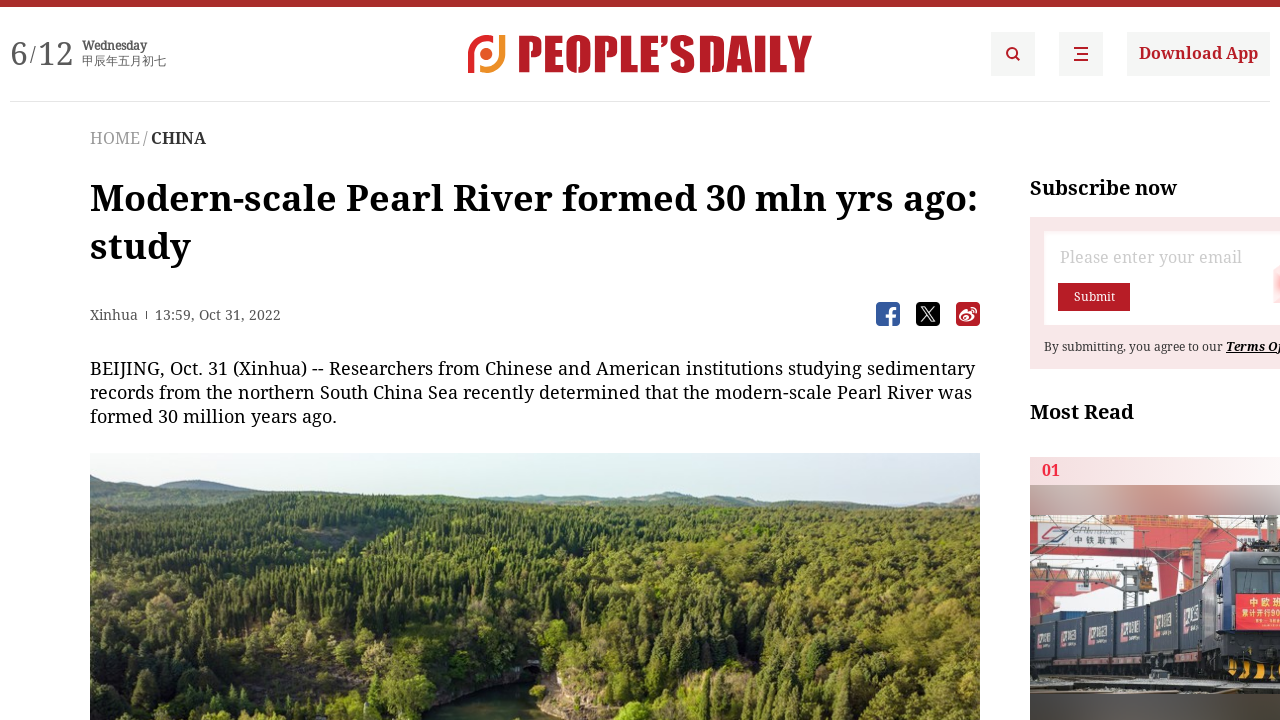What is the language of the news article?
Using the image as a reference, give an elaborate response to the question.

I inferred the language of the news article by looking at the text, which is written in English, and also by noticing the label 'People's Daily English language App' at the top of the page.